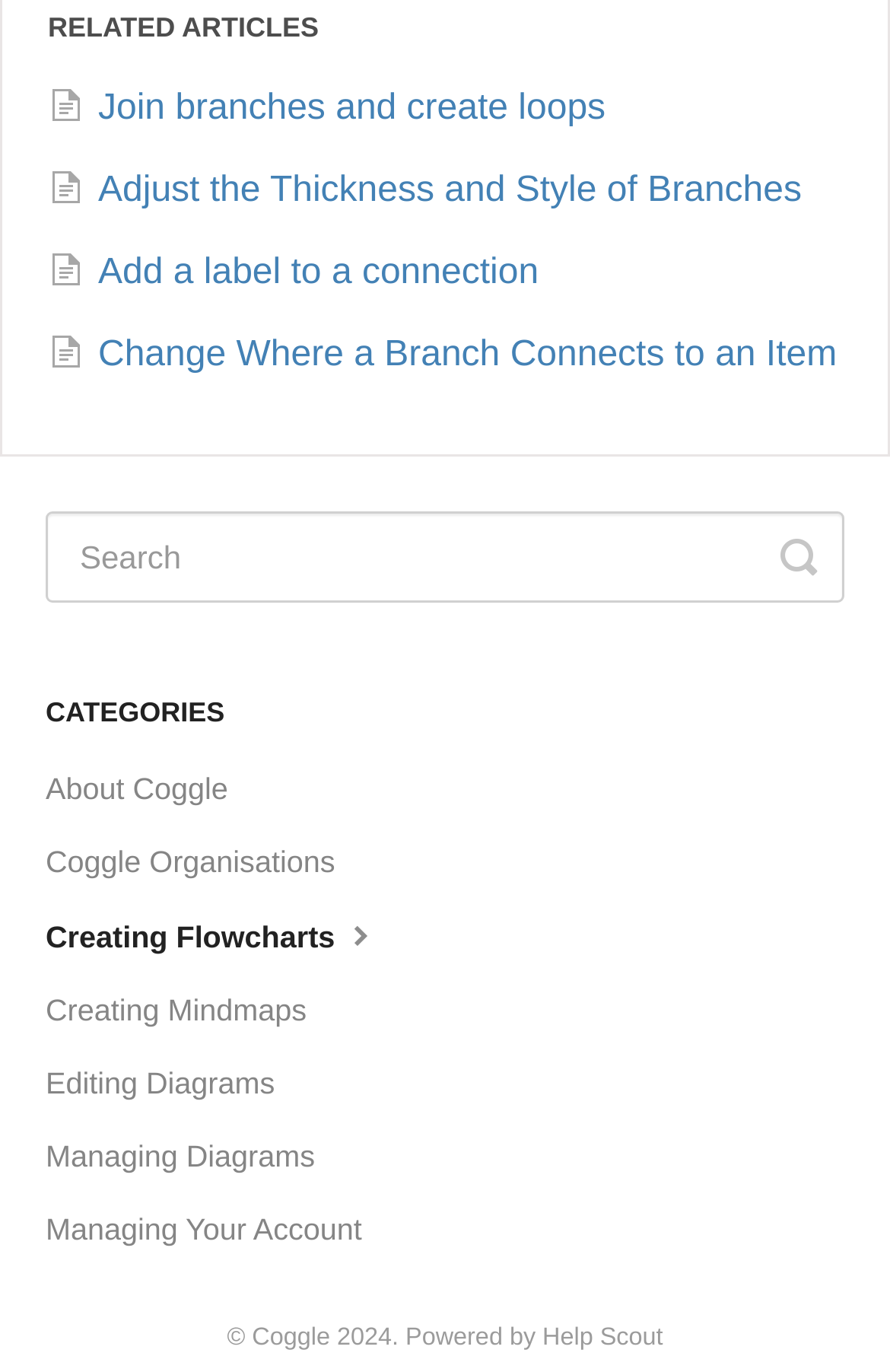Extract the bounding box coordinates for the HTML element that matches this description: "Managing Diagrams". The coordinates should be four float numbers between 0 and 1, i.e., [left, top, right, bottom].

[0.051, 0.817, 0.392, 0.871]